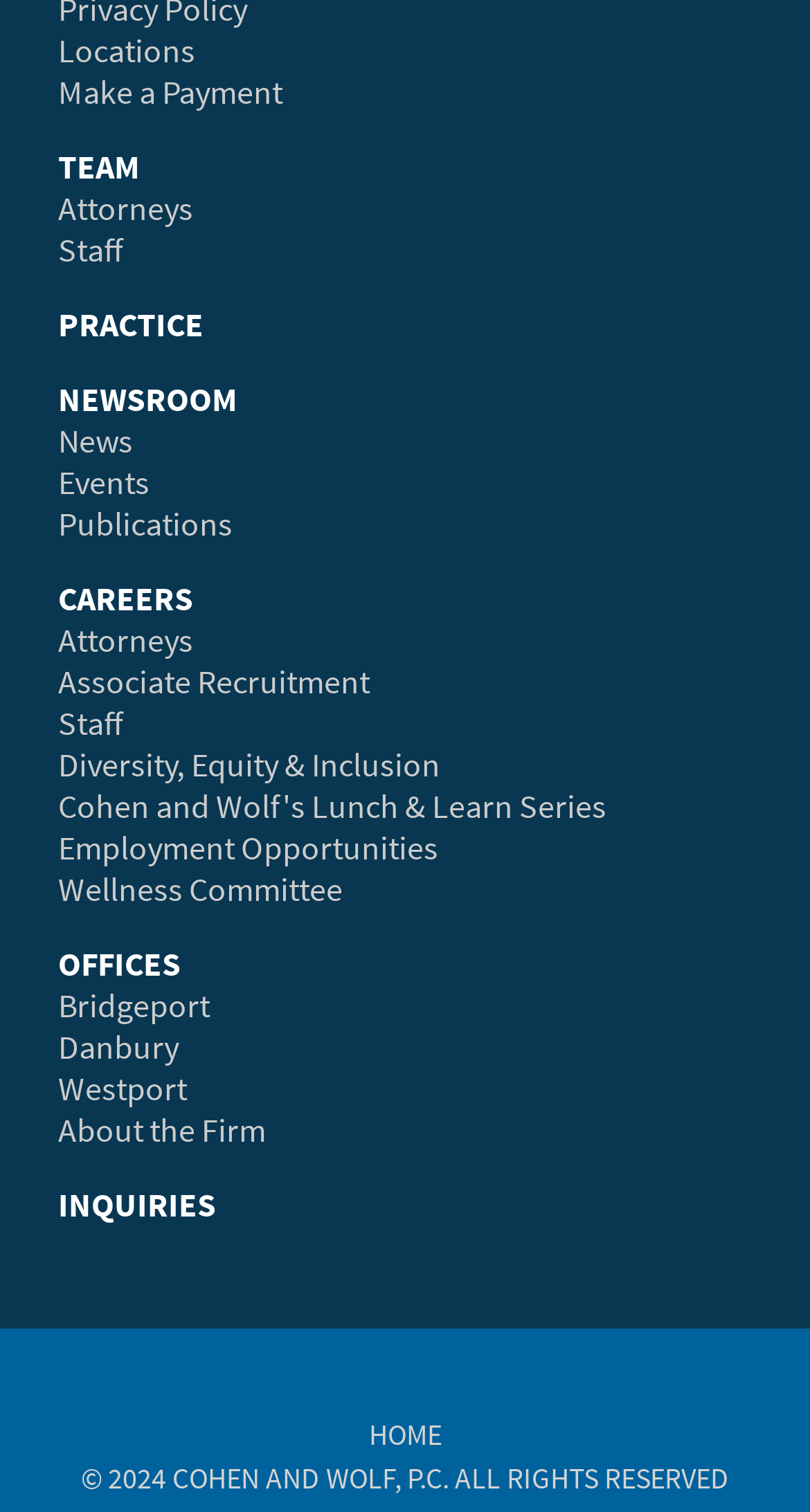Please provide the bounding box coordinates for the element that needs to be clicked to perform the instruction: "View locations". The coordinates must consist of four float numbers between 0 and 1, formatted as [left, top, right, bottom].

[0.072, 0.019, 0.241, 0.046]